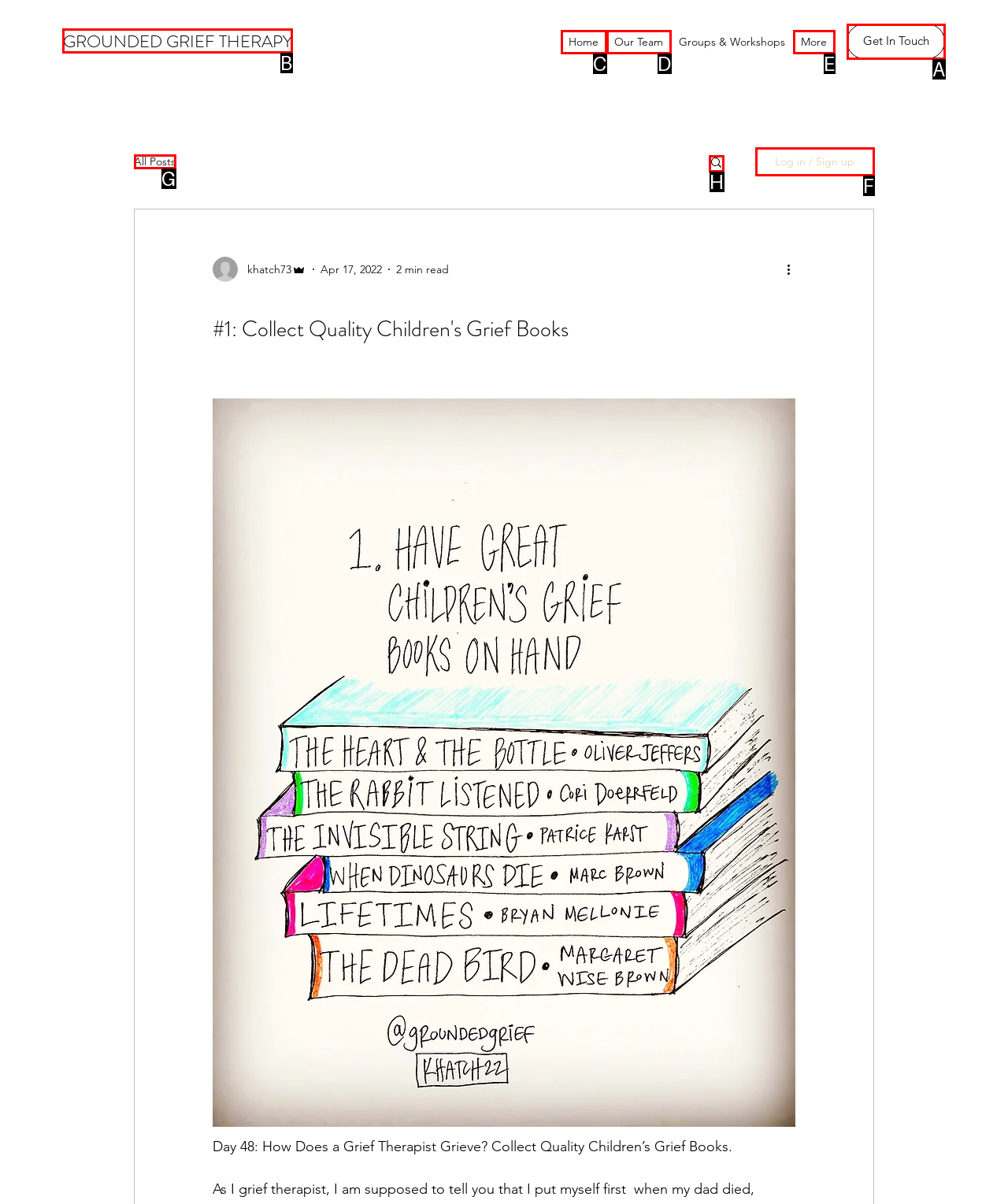Given the instruction: Click on the 'GROUNDED GRIEF THERAPY' link, which HTML element should you click on?
Answer with the letter that corresponds to the correct option from the choices available.

B